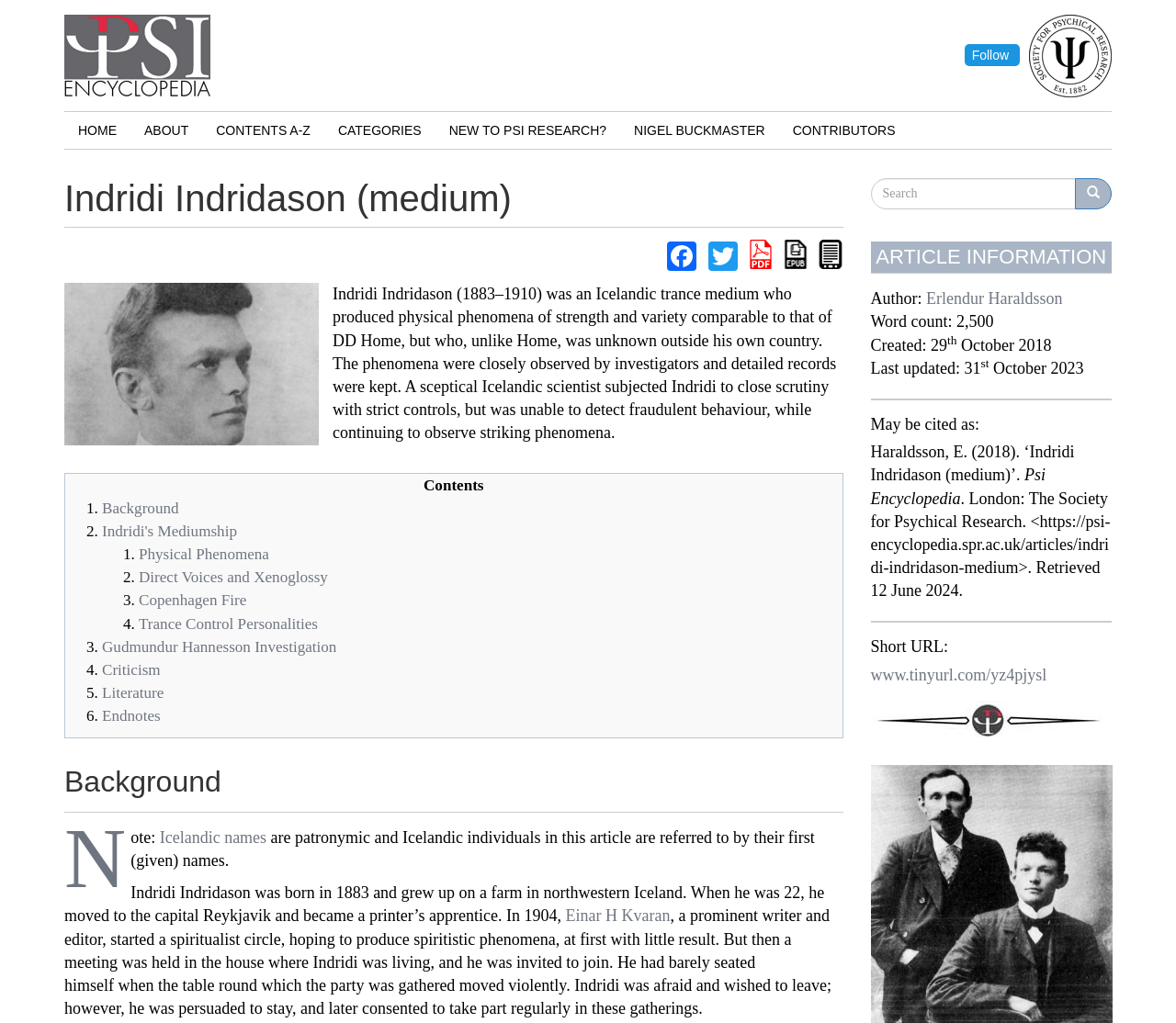Predict the bounding box of the UI element that fits this description: "Contents A-Z".

[0.172, 0.11, 0.276, 0.145]